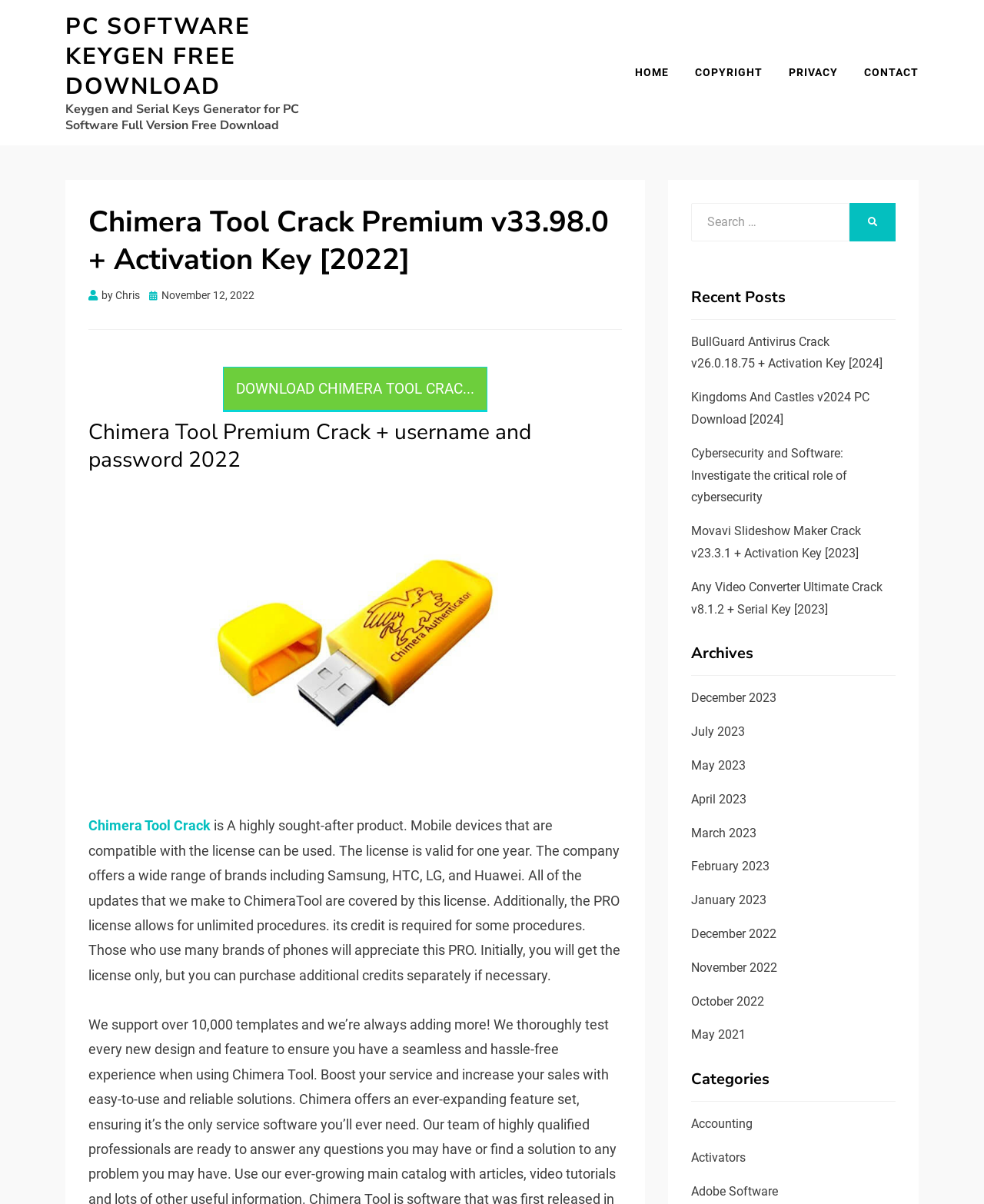Identify the bounding box coordinates of the clickable section necessary to follow the following instruction: "Download Chimera Tool Crack". The coordinates should be presented as four float numbers from 0 to 1, i.e., [left, top, right, bottom].

[0.226, 0.304, 0.495, 0.342]